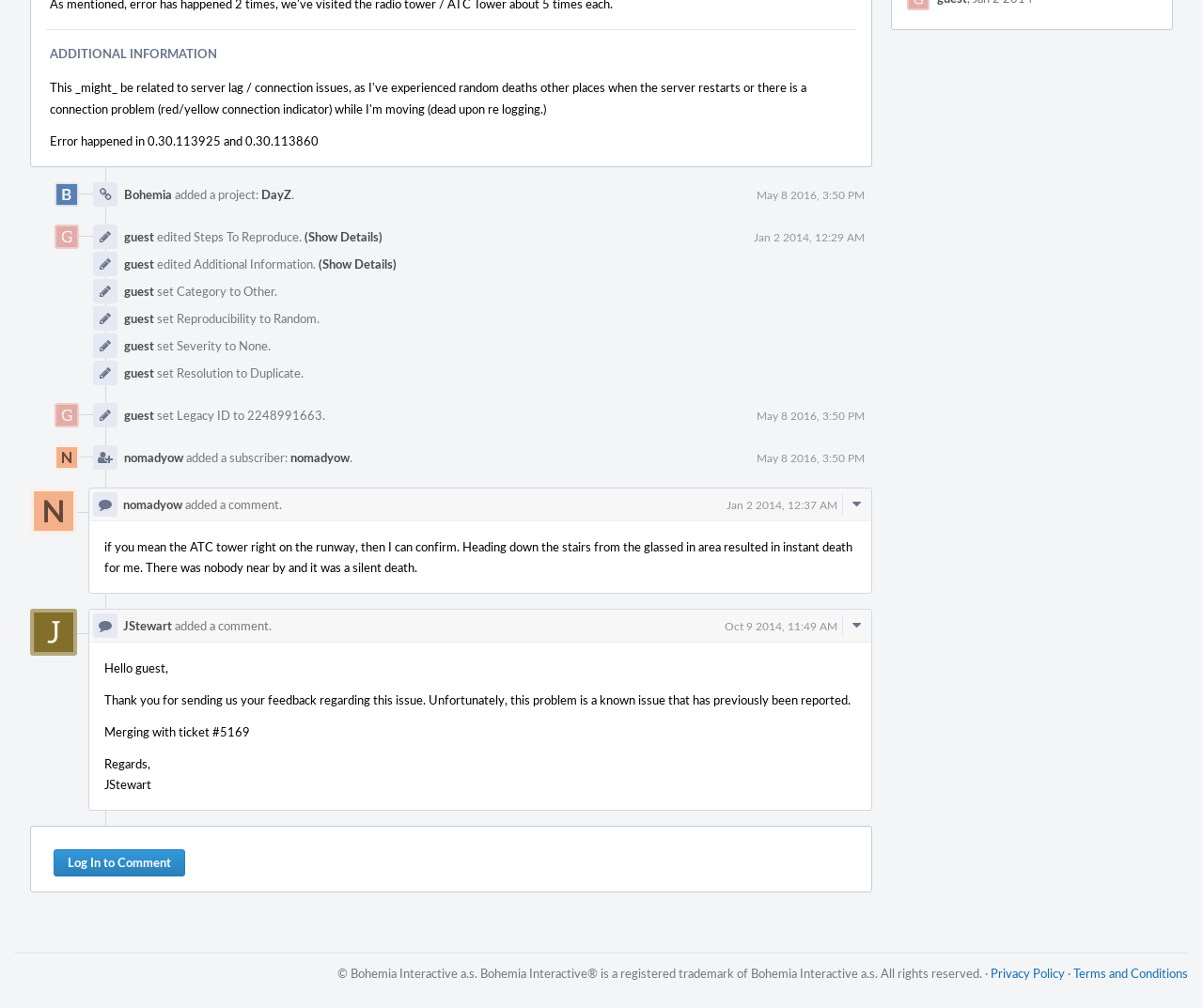Determine the bounding box coordinates of the UI element described below. Use the format (top-left x, top-left y, bottom-right x, bottom-right y) with floating point numbers between 0 and 1: JStewart

[0.102, 0.612, 0.143, 0.629]